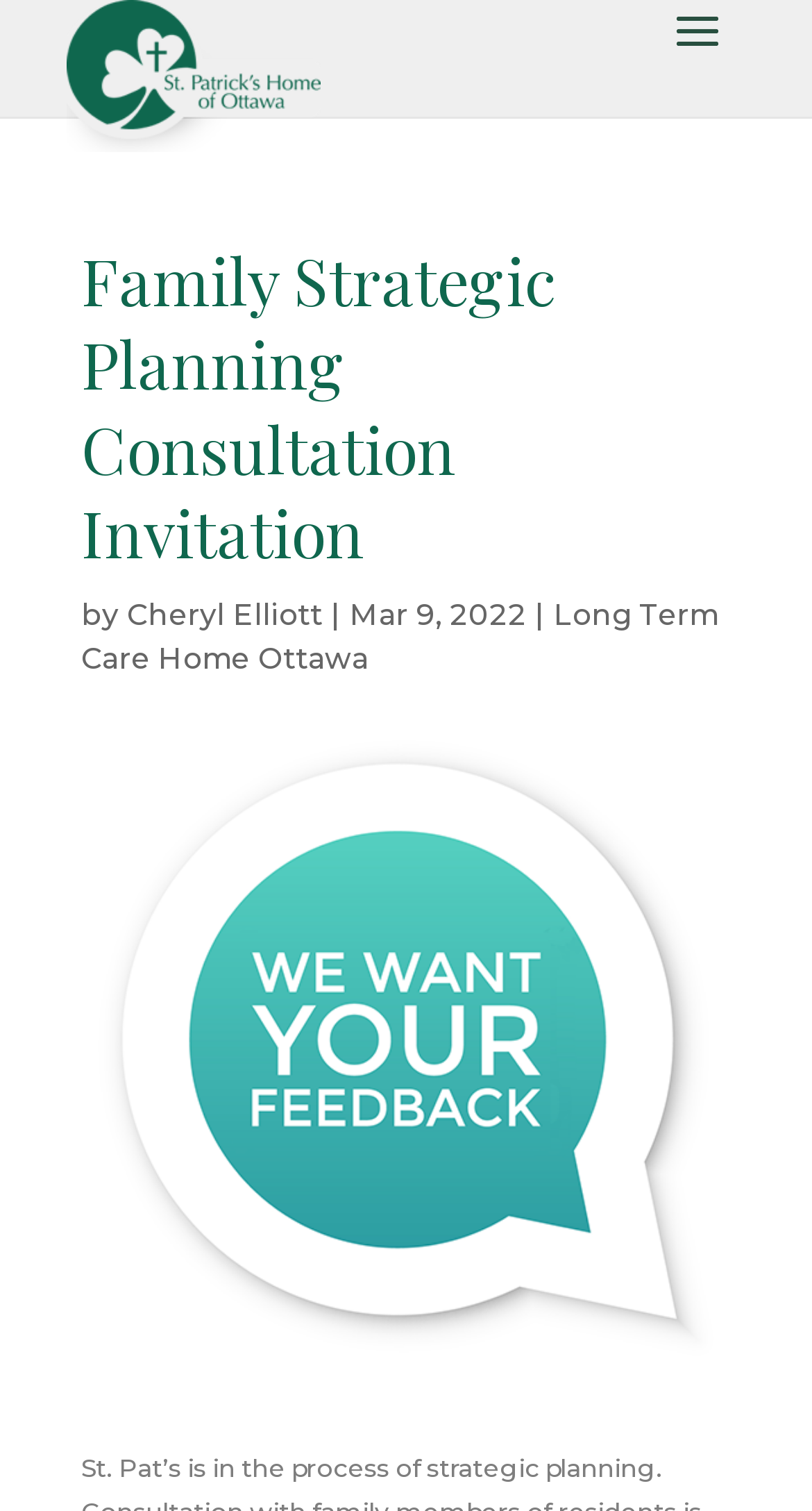Describe all the key features and sections of the webpage thoroughly.

The webpage is about St. Patrick's Home of Ottawa's strategic planning consultation invitation. At the top left corner, there is a link to the home page of St. Patrick's Home of Ottawa, accompanied by an image of the same name. Below this, there is a search bar that spans almost the entire width of the page.

The main content of the page is headed by a title, "Family Strategic Planning Consultation Invitation", which is centered at the top of the page. Below the title, there is a byline that reads "by Cheryl Elliott" on the left, followed by a vertical line and the date "Mar 9, 2022" on the right. 

On the same line as the byline, there is a link to "Long Term Care Home Ottawa" on the far right. Below this line, there is a large image that takes up most of the page, also titled "Family Strategic Planning Consultation Invitation". This image likely contains more information about the strategic planning consultation invitation.